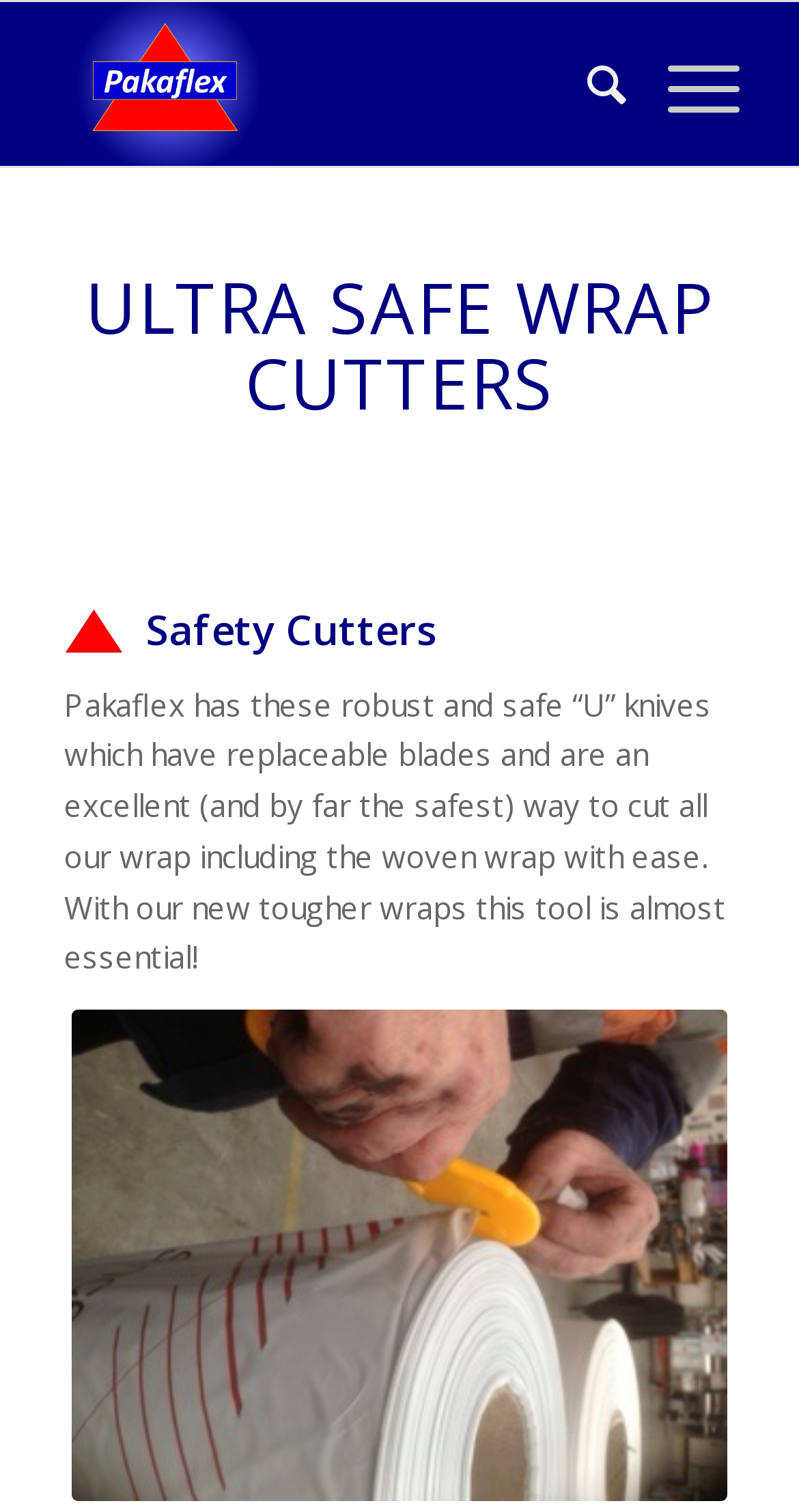Is the blade of the Safety Cutters replaceable?
From the image, respond using a single word or phrase.

Yes